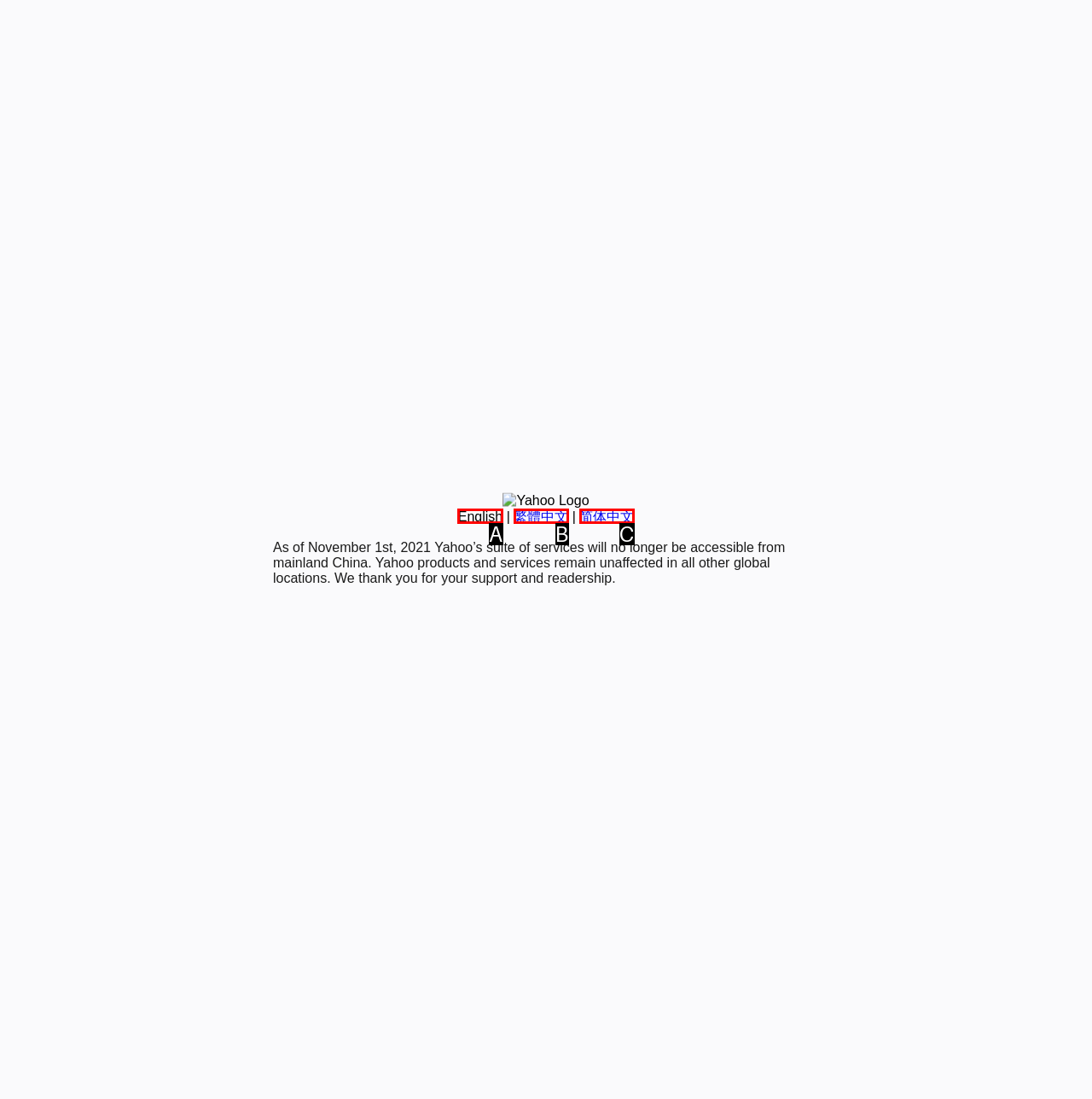Identify the matching UI element based on the description: English
Reply with the letter from the available choices.

A